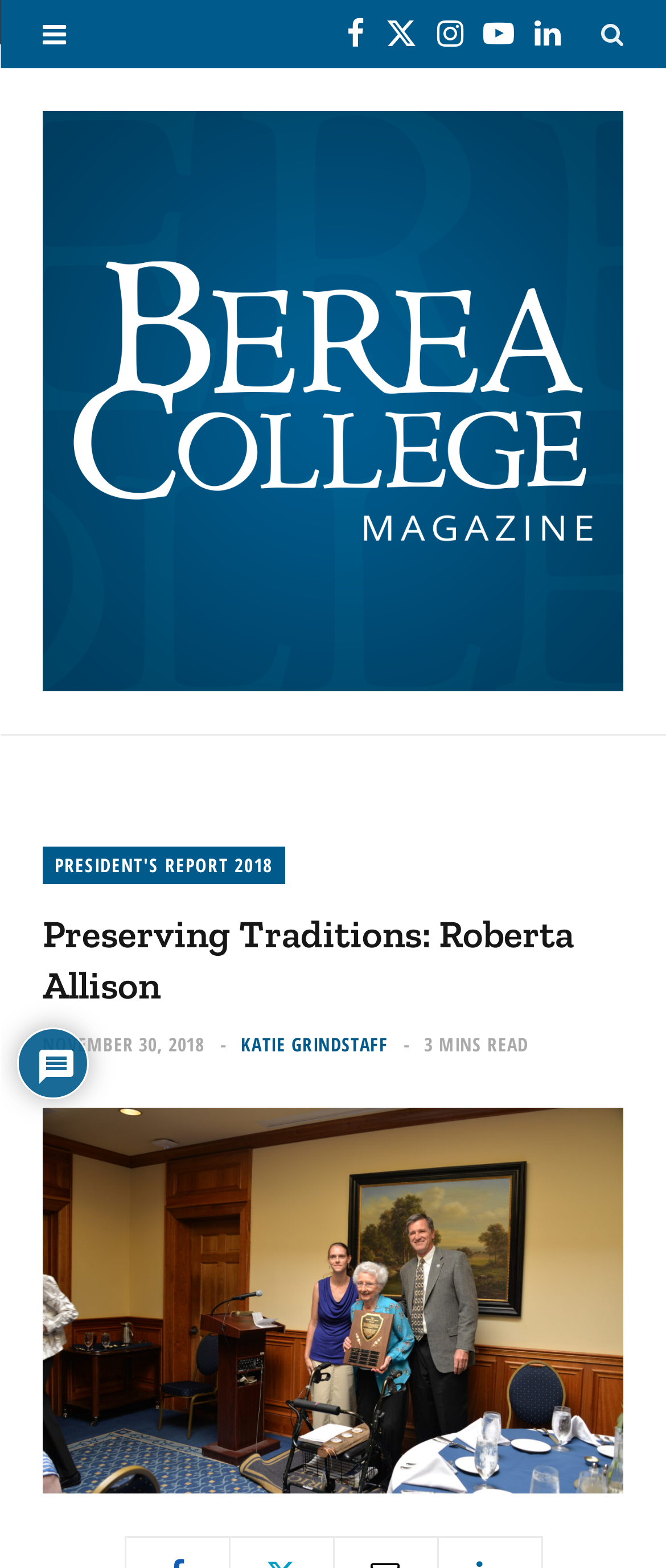How many social media links are at the top of the webpage?
Provide a one-word or short-phrase answer based on the image.

5